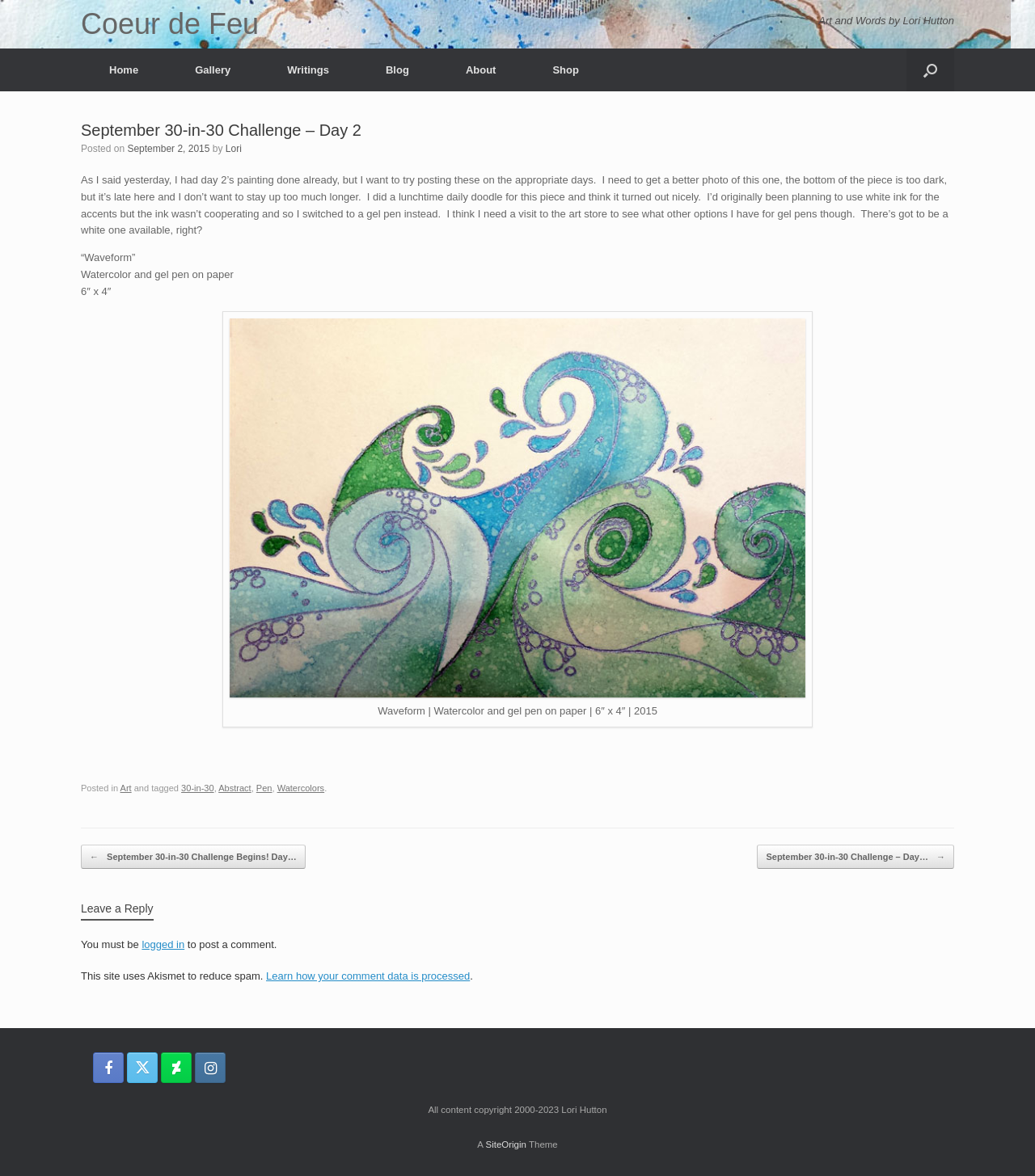What is the name of the author?
Use the image to give a comprehensive and detailed response to the question.

I found the name of the author by looking at the 'StaticText' element with the text 'Art and Words by Lori Hutton' which is a child of the 'Root Element'.